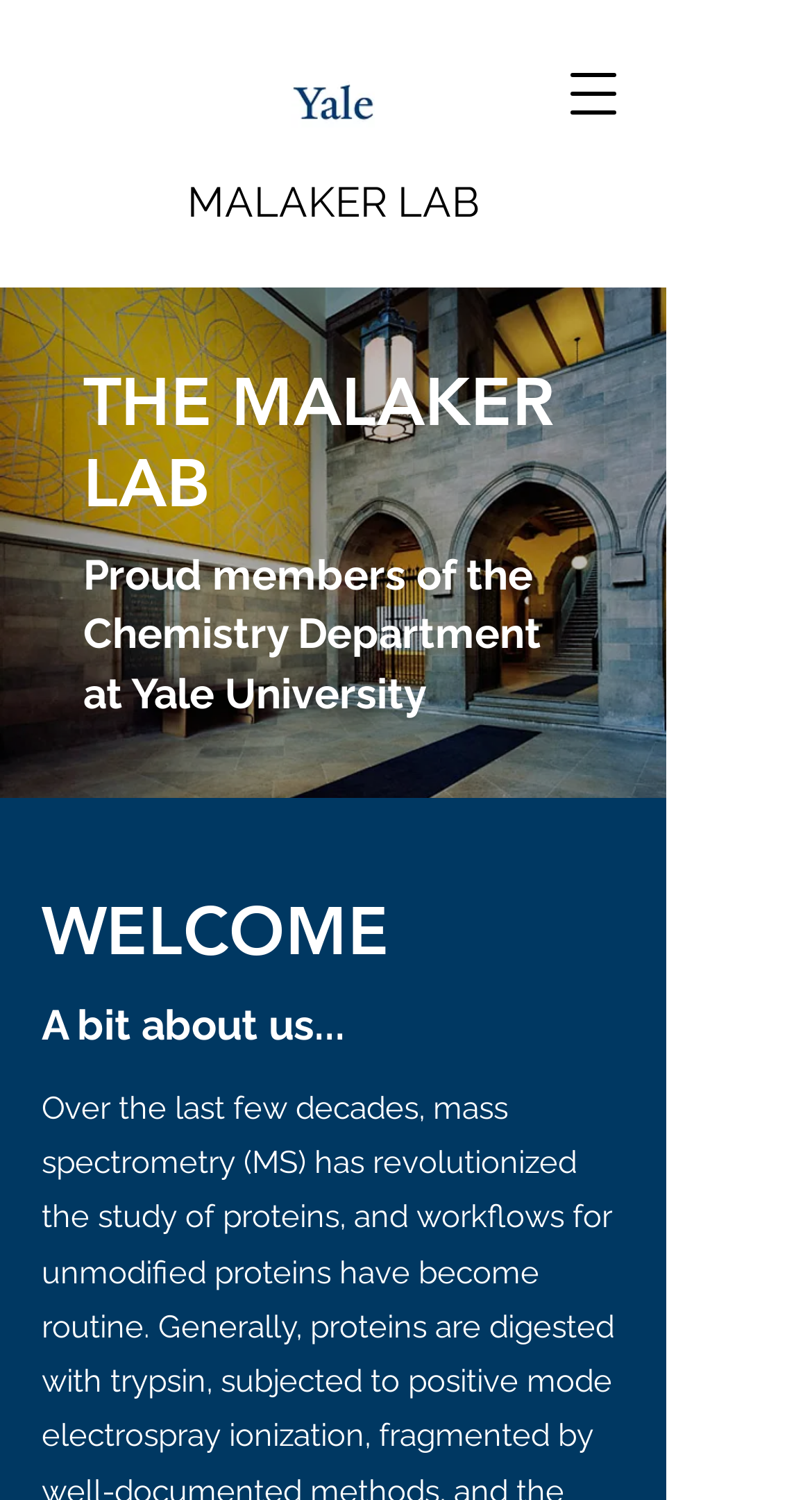What is the image below the laboratory name?
Answer the question with just one word or phrase using the image.

yale foyer.jpg